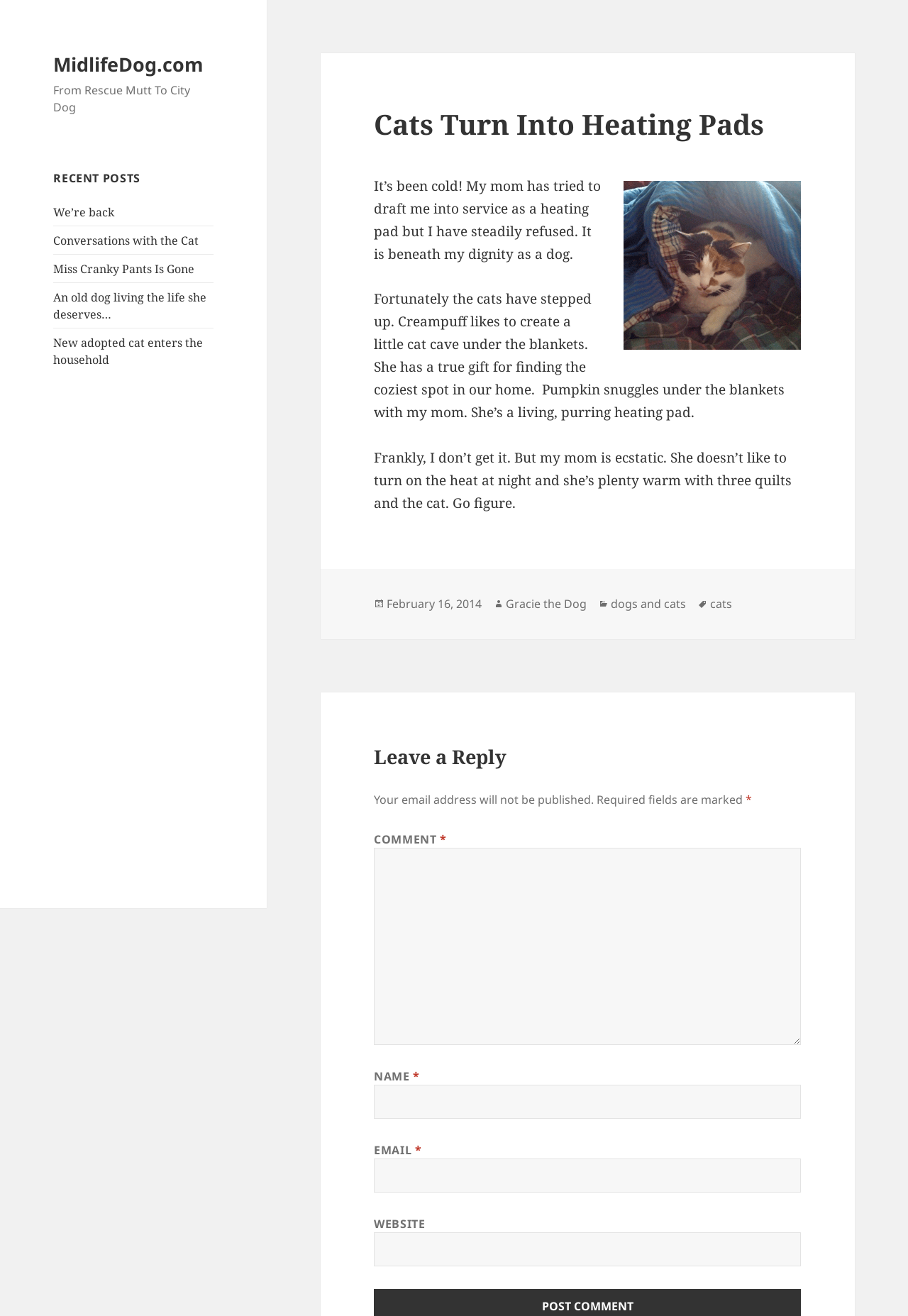Can you find the bounding box coordinates of the area I should click to execute the following instruction: "Click on the 'POST COMMENT' button"?

[0.597, 0.987, 0.697, 0.999]